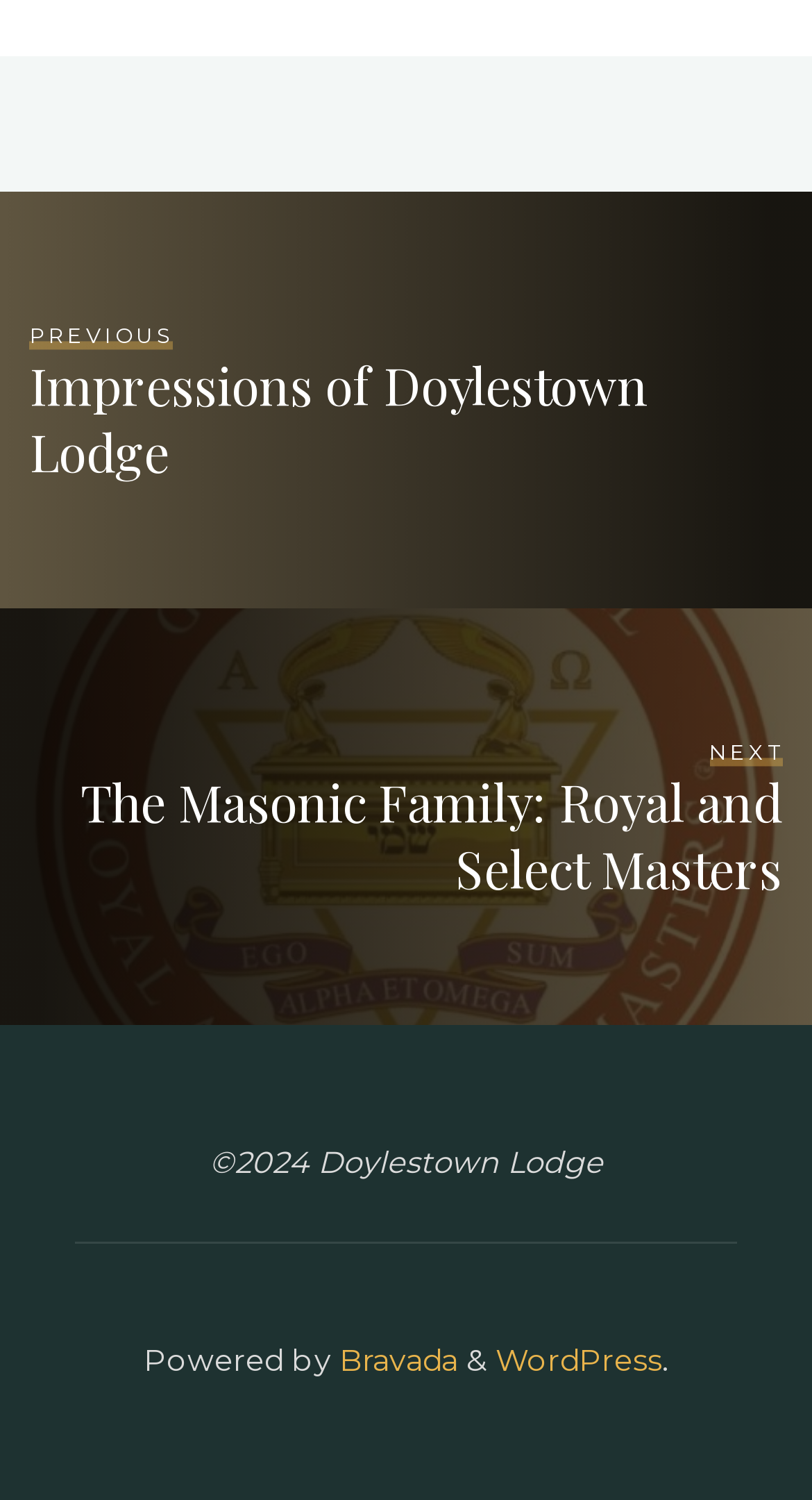Based on what you see in the screenshot, provide a thorough answer to this question: What is the name of the lodge mentioned?

The name of the lodge is mentioned in the copyright text '©2024 Doylestown Lodge' at the bottom of the webpage.